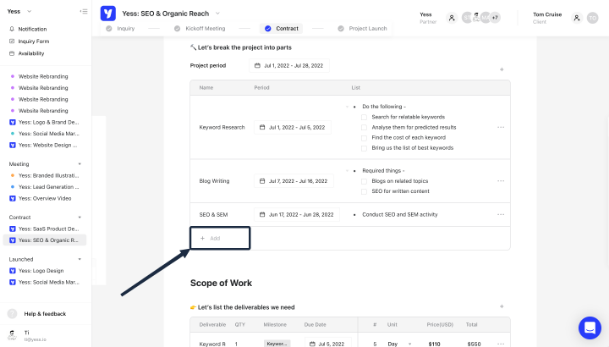Create an extensive and detailed description of the image.

The image showcases a user interface of the Yess project management tool, emphasizing the section where a user can add deliverables to their project plan. The highlighted area features a prominent button labeled "+ Add," which is situated within a visible scope of work layout. The table above this button includes existing deliverables related to keyword research, blog writing, and SEO tasks, indicating a structured approach to project management. An arrow points directly to the "+ Add" button, suggesting an action that allows users to expand their project by including additional deliverables. The overall interface design is clean and organized, reflecting a user-friendly approach to managing project details.